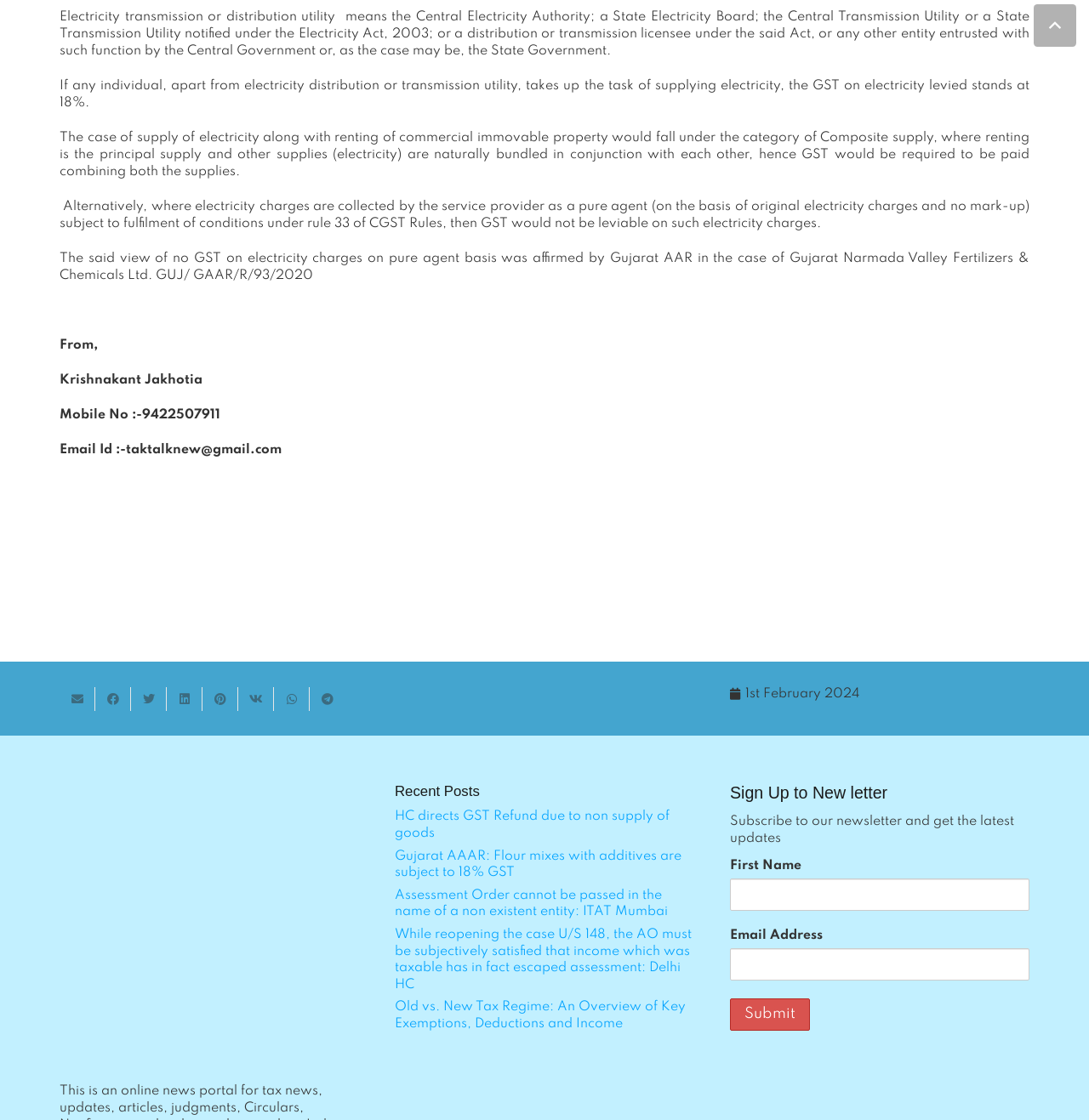Identify the bounding box coordinates for the region of the element that should be clicked to carry out the instruction: "Click the 'Email this' link". The bounding box coordinates should be four float numbers between 0 and 1, i.e., [left, top, right, bottom].

[0.055, 0.613, 0.088, 0.635]